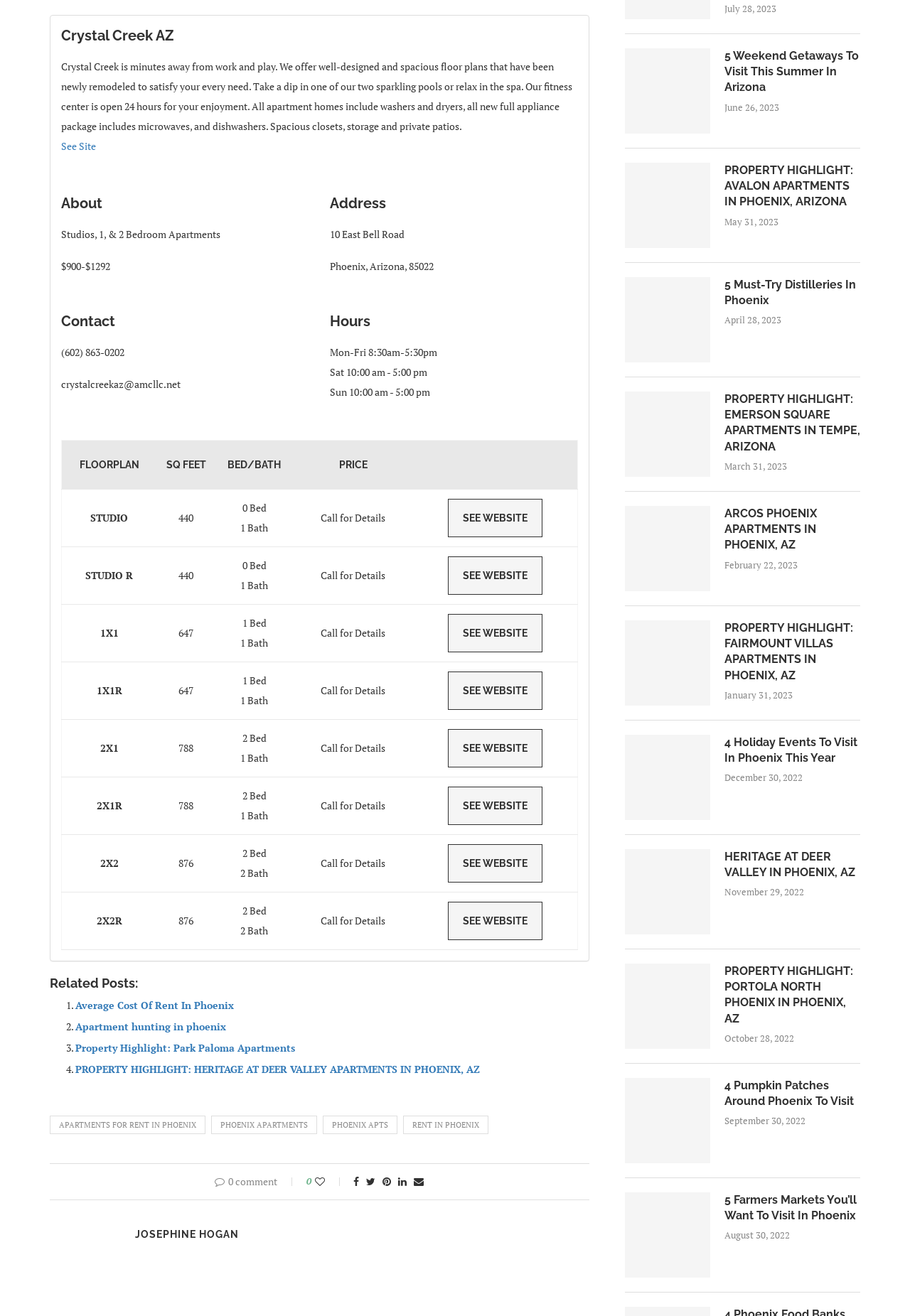Show the bounding box coordinates for the element that needs to be clicked to execute the following instruction: "Click SEE WEBSITE". Provide the coordinates in the form of four float numbers between 0 and 1, i.e., [left, top, right, bottom].

[0.492, 0.379, 0.596, 0.408]